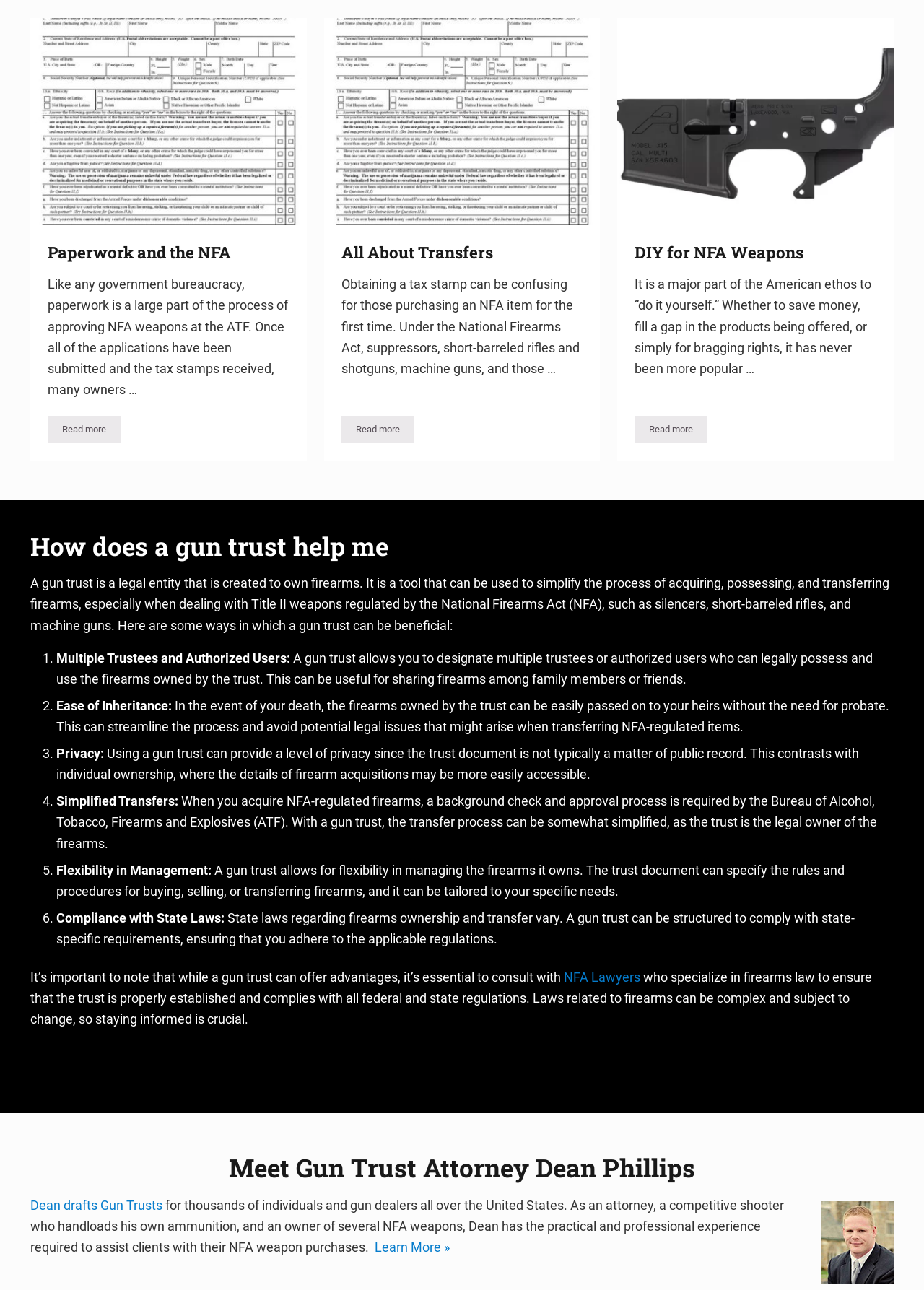Determine the bounding box coordinates of the region I should click to achieve the following instruction: "Contact Us". Ensure the bounding box coordinates are four float numbers between 0 and 1, i.e., [left, top, right, bottom].

None